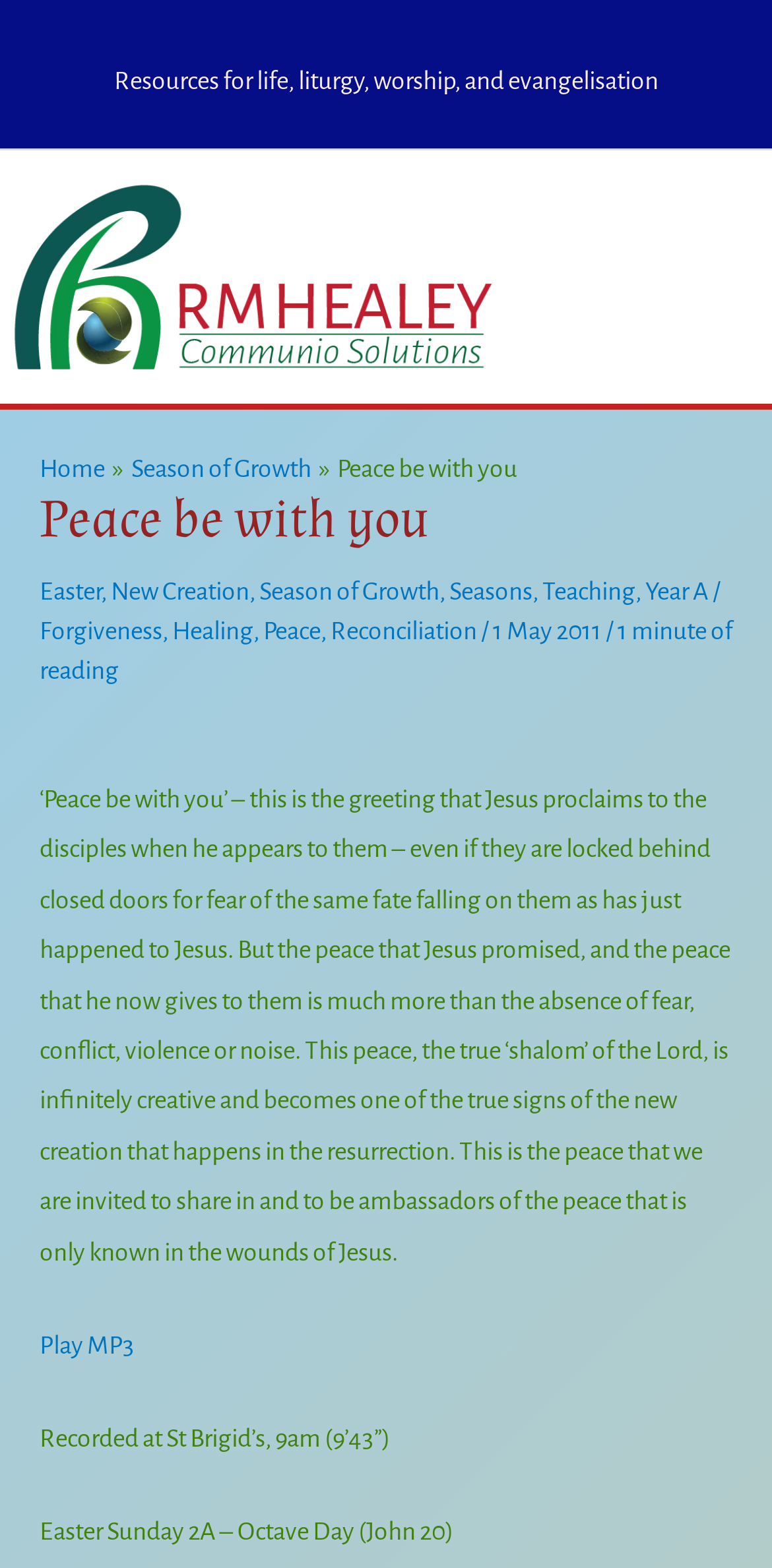What is the main topic of this webpage? Using the information from the screenshot, answer with a single word or phrase.

Peace be with you